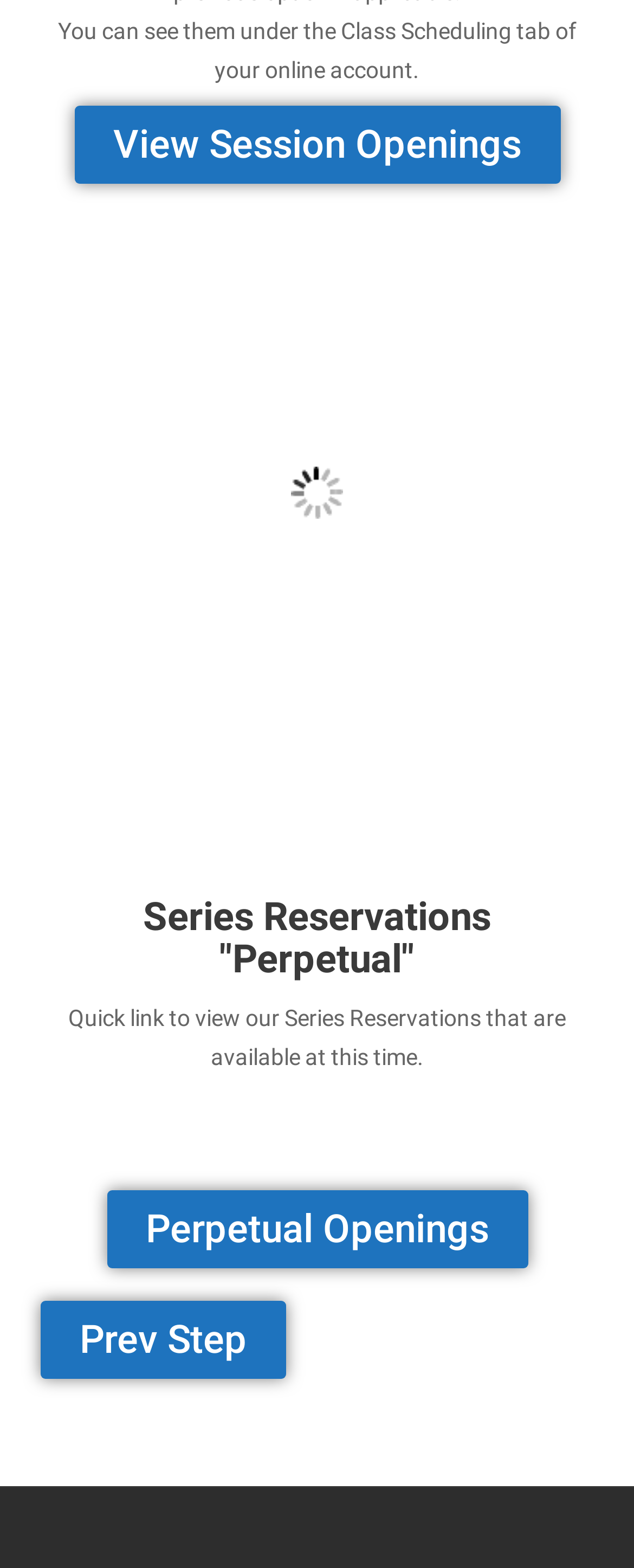What is the purpose of the 'View Session Openings' button?
Please give a detailed answer to the question using the information shown in the image.

The 'View Session Openings' button is located near the top of the page, and its purpose is to allow users to view available session openings, as indicated by its text content.